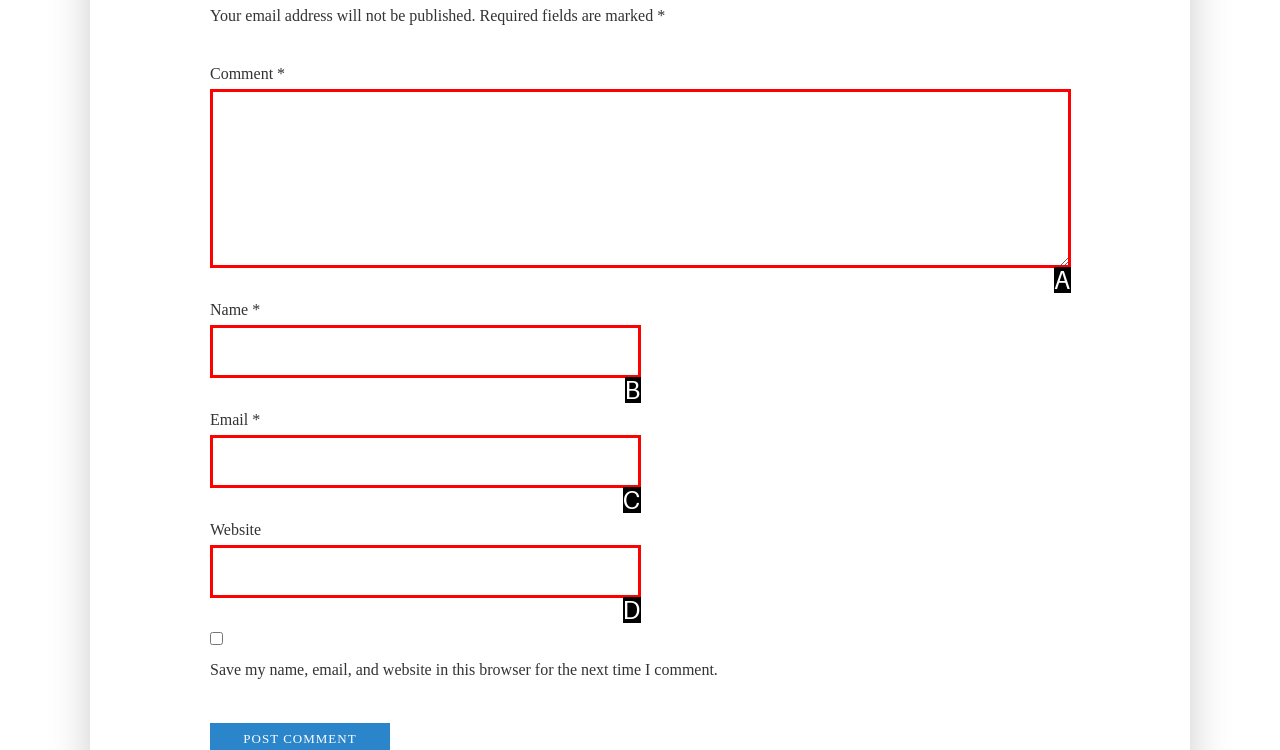Tell me the letter of the option that corresponds to the description: parent_node: Website name="url"
Answer using the letter from the given choices directly.

D